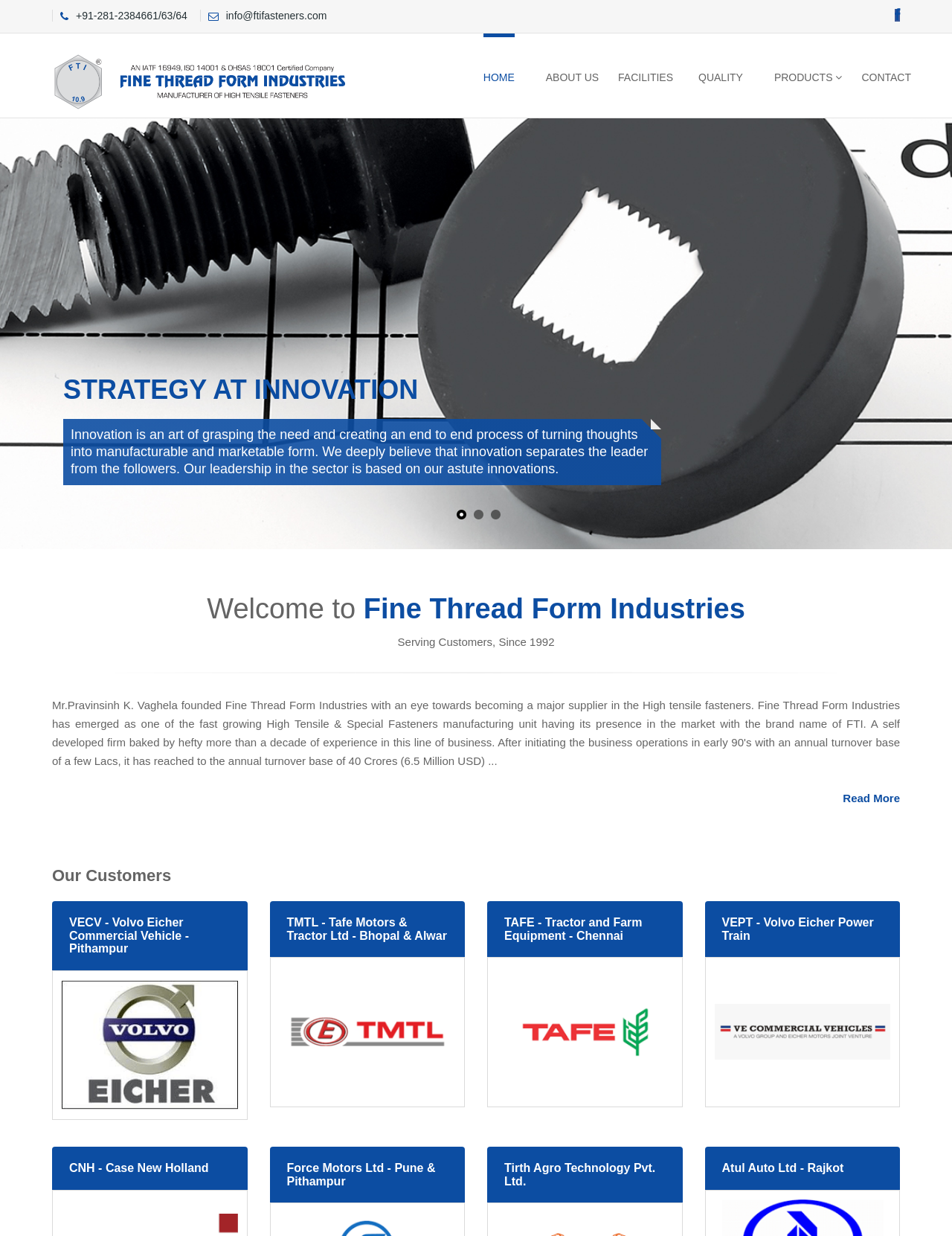Please find the top heading of the webpage and generate its text.

Welcome to Fine Thread Form Industries